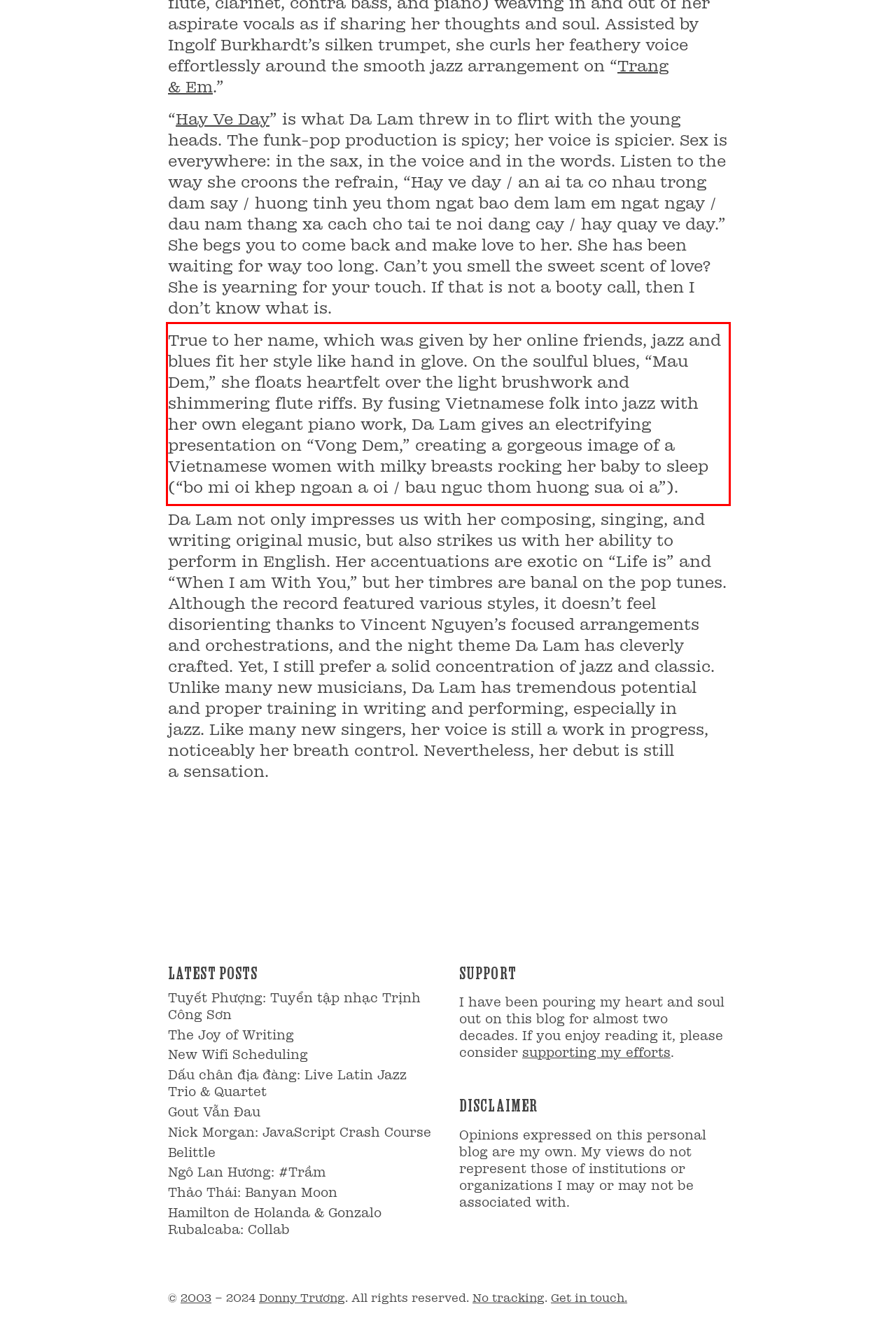Extract and provide the text found inside the red rectangle in the screenshot of the webpage.

True to her name, which was given by her online friends, jazz and blues fit her style like hand in glove. On the soulful blues, “Mau Dem,” she floats heartfelt over the light brushwork and shimmering flute riffs. By fusing Vietnamese folk into jazz with her own elegant piano work, Da Lam gives an electrifying presentation on “Vong Dem,” creating a gorgeous image of a Vietnamese women with milky breasts rocking her baby to sleep (“bo mi oi khep ngoan a oi / bau nguc thom huong sua oi a”).